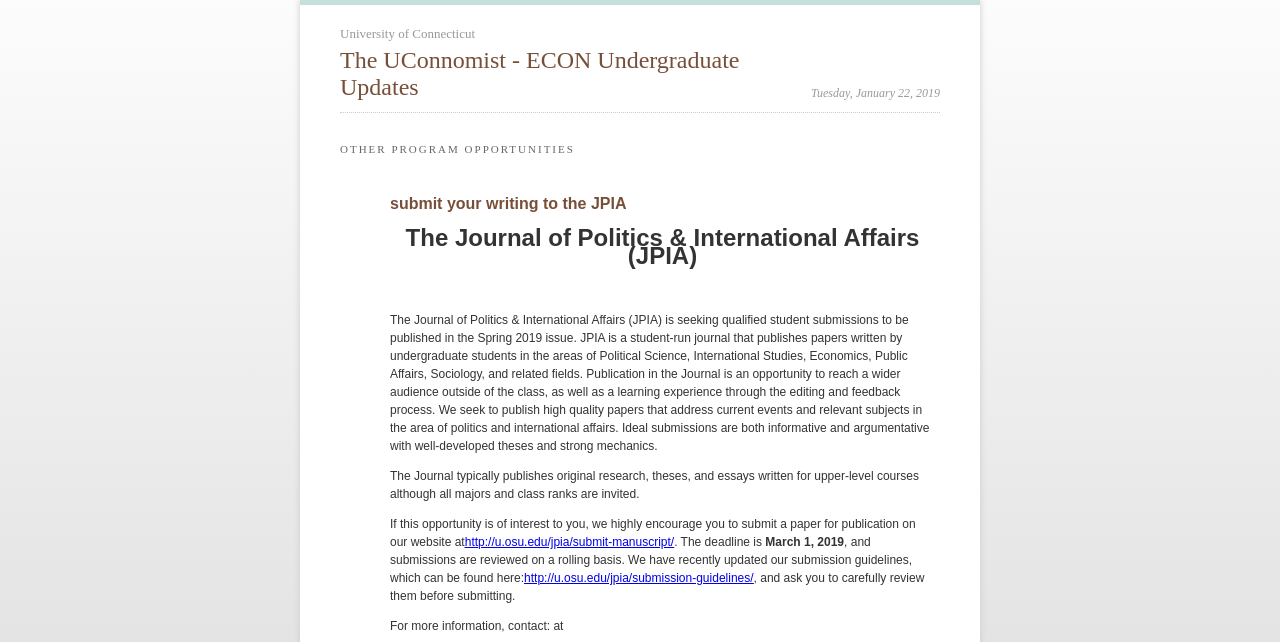Answer the question below in one word or phrase:
What is the purpose of the Journal of Politics & International Affairs?

To publish high-quality papers